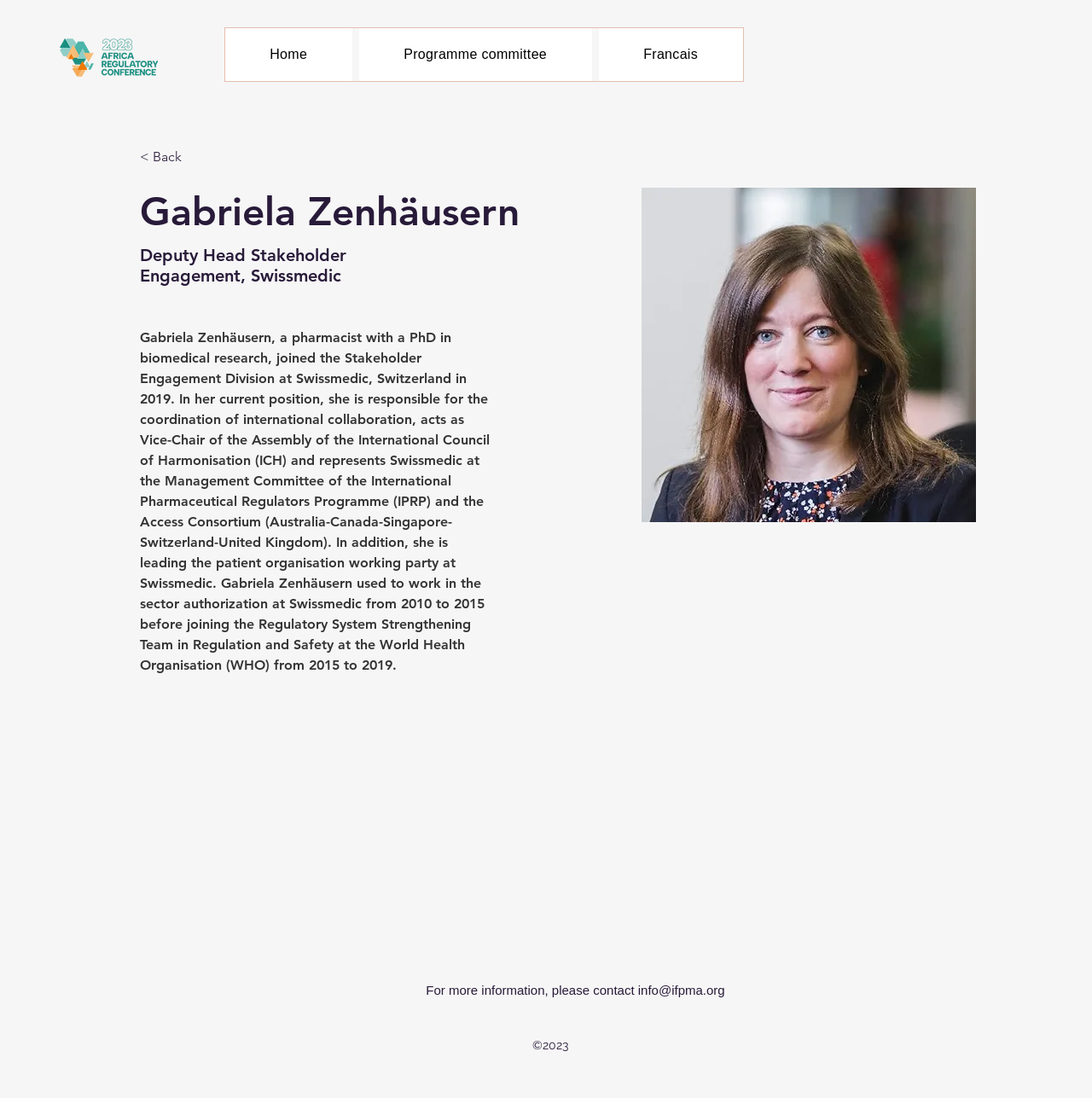Provide the bounding box coordinates for the specified HTML element described in this description: "info@ifpma.org". The coordinates should be four float numbers ranging from 0 to 1, in the format [left, top, right, bottom].

[0.584, 0.895, 0.664, 0.908]